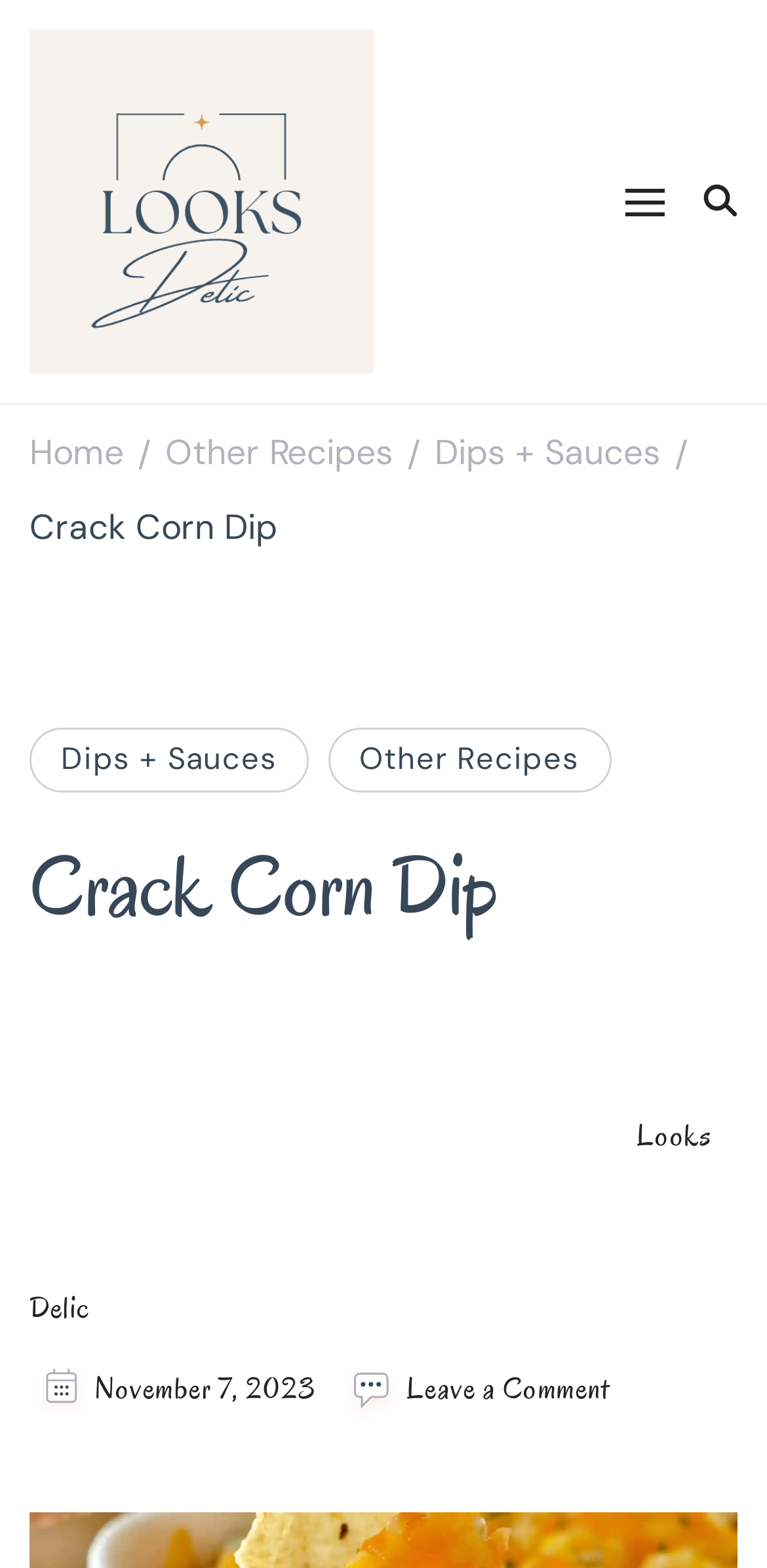Please identify the coordinates of the bounding box for the clickable region that will accomplish this instruction: "Go to Home page".

[0.038, 0.272, 0.162, 0.305]